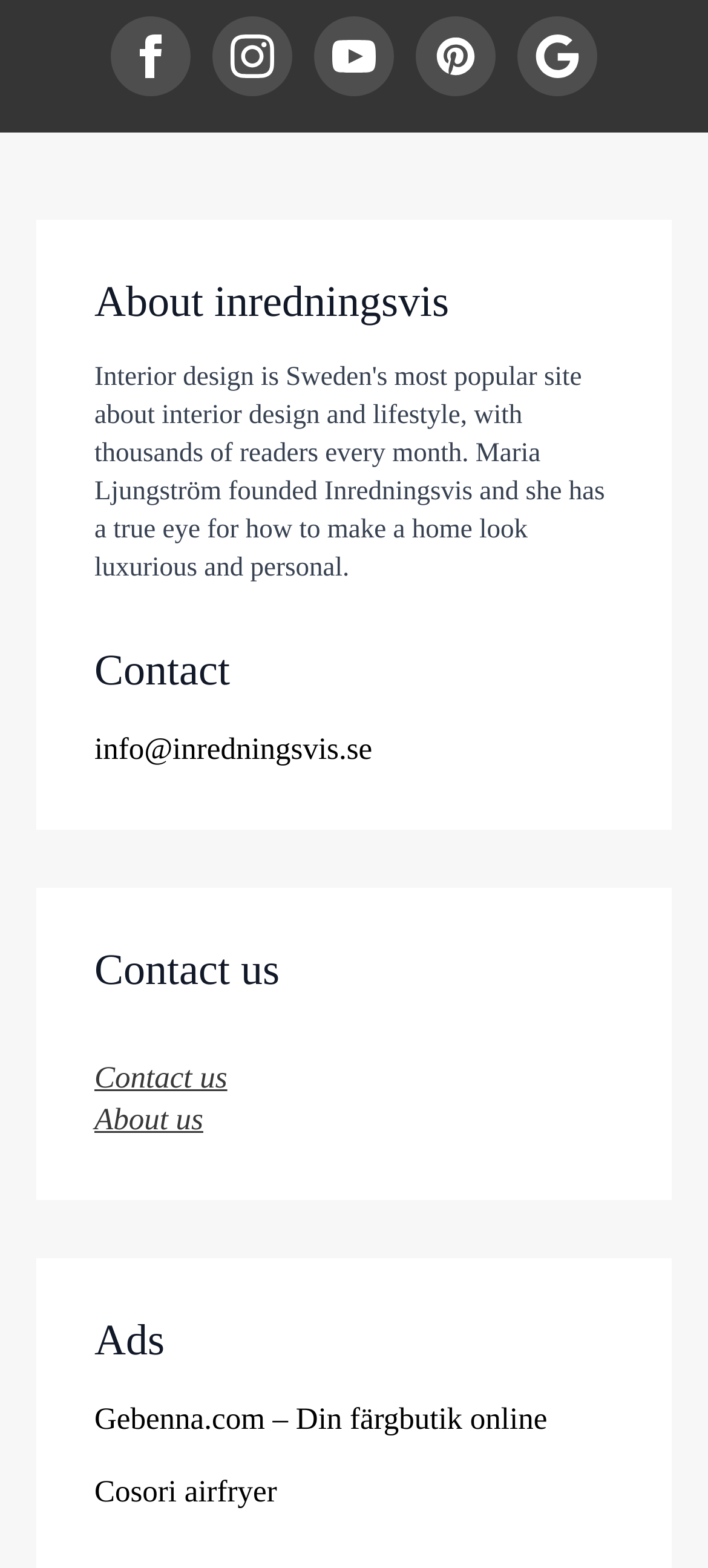Identify the bounding box coordinates of the element that should be clicked to fulfill this task: "Contact us". The coordinates should be provided as four float numbers between 0 and 1, i.e., [left, top, right, bottom].

[0.133, 0.676, 0.321, 0.698]